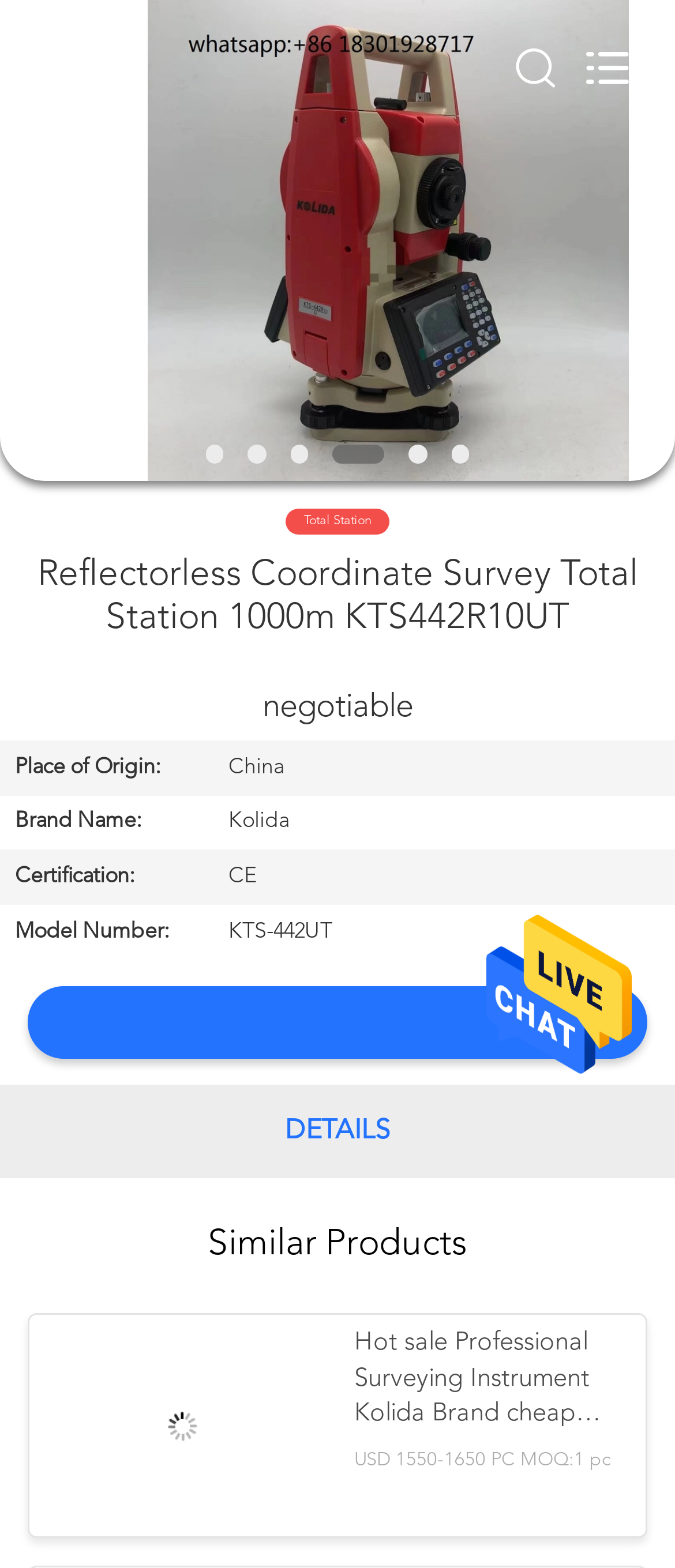Determine the bounding box coordinates of the region I should click to achieve the following instruction: "Chat with us". Ensure the bounding box coordinates are four float numbers between 0 and 1, i.e., [left, top, right, bottom].

[0.429, 0.629, 0.571, 0.675]